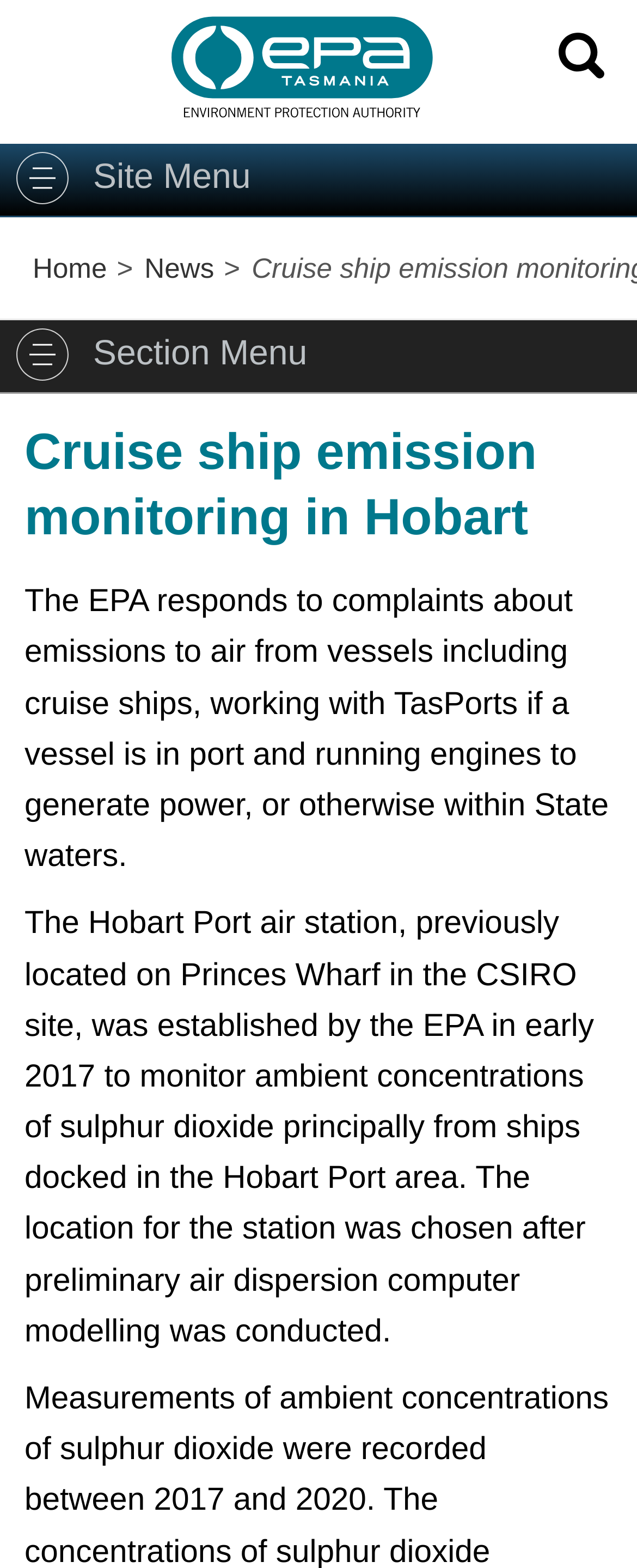Create an elaborate caption that covers all aspects of the webpage.

The webpage is about cruise ship emission monitoring in Hobart, Tasmania. At the top left corner, there is a logo image with a link to the homepage. Next to the logo, there is a search toggle button. Below the logo, there is a site menu link that spans the entire width of the page. 

Underneath the site menu, there are three links: "Home", "News", and "Section Menu". The "Section Menu" link is the widest, stretching across the entire page. 

The main content of the page is headed by a title "Cruise ship emission monitoring in Hobart" which is centered near the top of the page. Below the title, there are two paragraphs of text. The first paragraph explains that the EPA responds to complaints about emissions from vessels, including cruise ships, and works with TasPorts if the vessel is in port. The second paragraph describes the Hobart Port air station, which was established in 2017 to monitor sulphur dioxide concentrations from ships docked in the Hobart Port area.